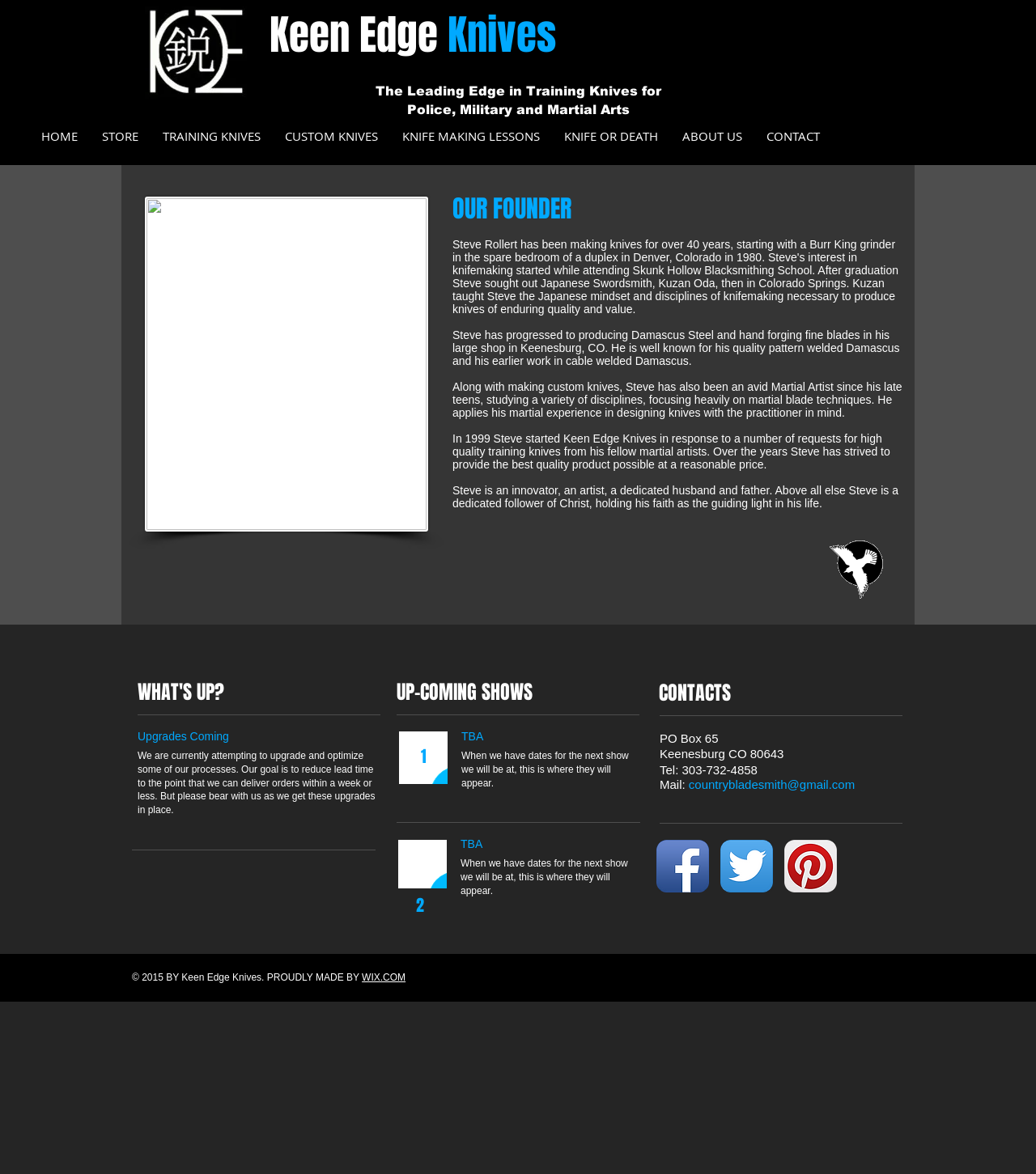Provide the bounding box coordinates, formatted as (top-left x, top-left y, bottom-right x, bottom-right y), with all values being floating point numbers between 0 and 1. Identify the bounding box of the UI element that matches the description: HOME

[0.028, 0.109, 0.087, 0.123]